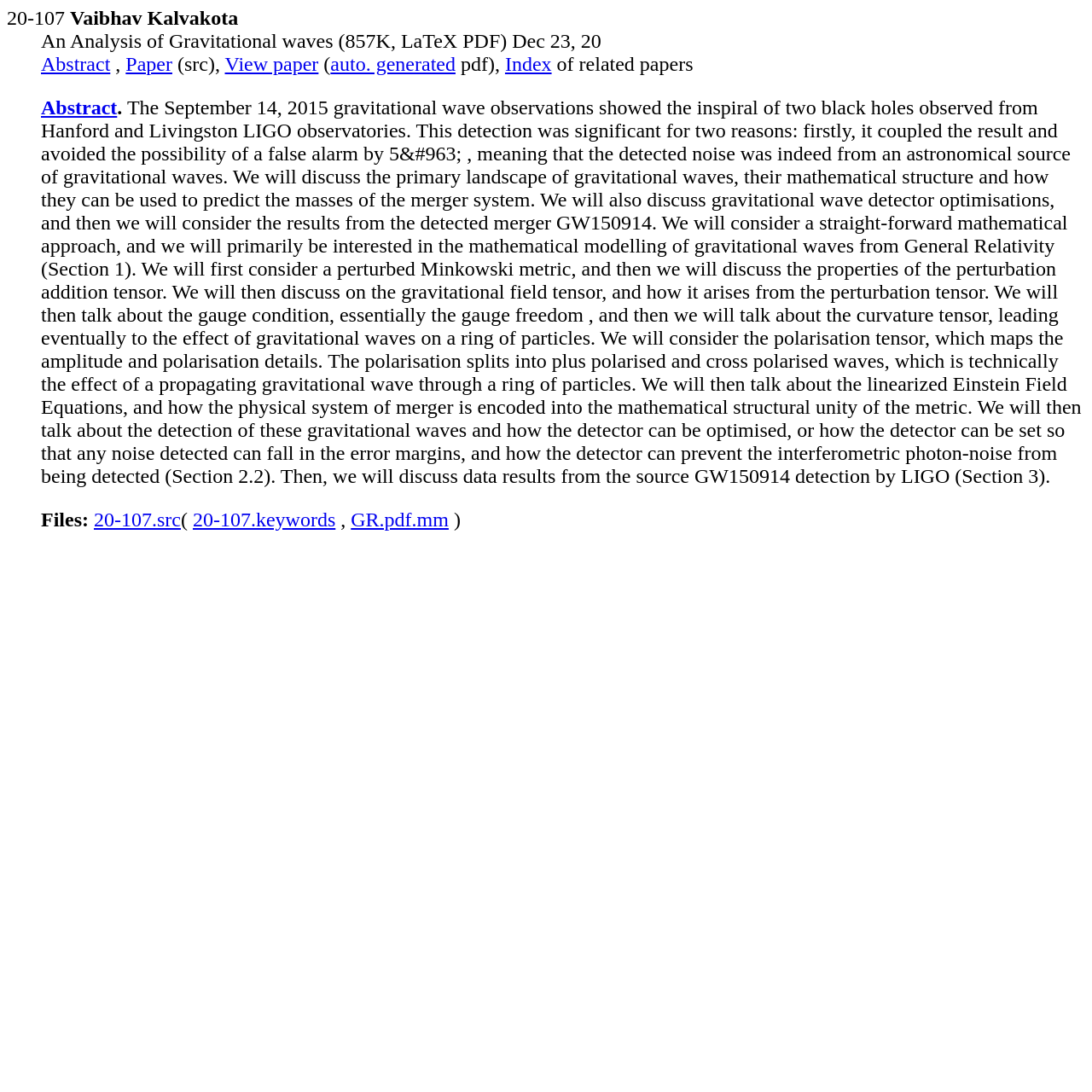Locate the bounding box of the UI element based on this description: "GR.pdf.mm". Provide four float numbers between 0 and 1 as [left, top, right, bottom].

[0.321, 0.466, 0.411, 0.486]